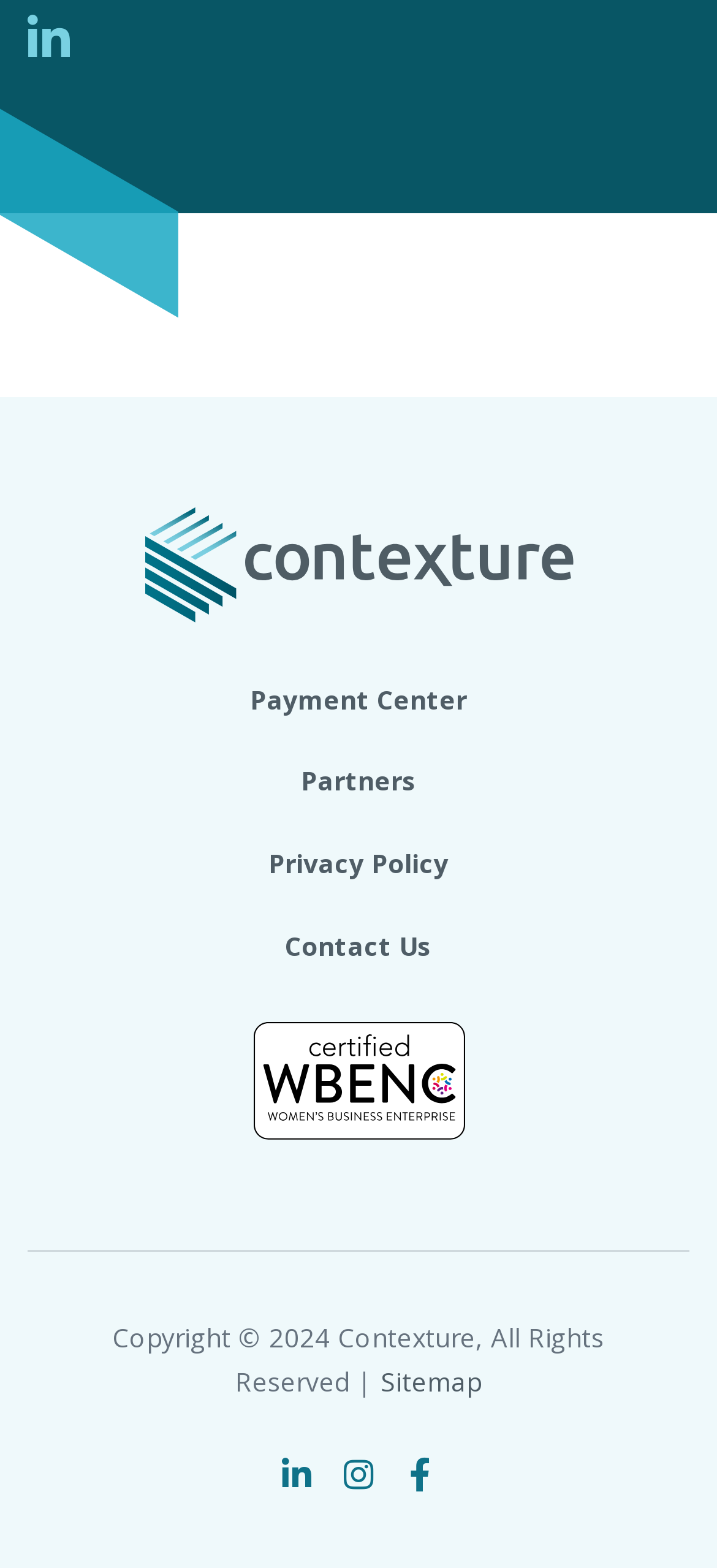Please identify the bounding box coordinates of the area that needs to be clicked to fulfill the following instruction: "go to Contexture."

[0.201, 0.323, 0.799, 0.397]